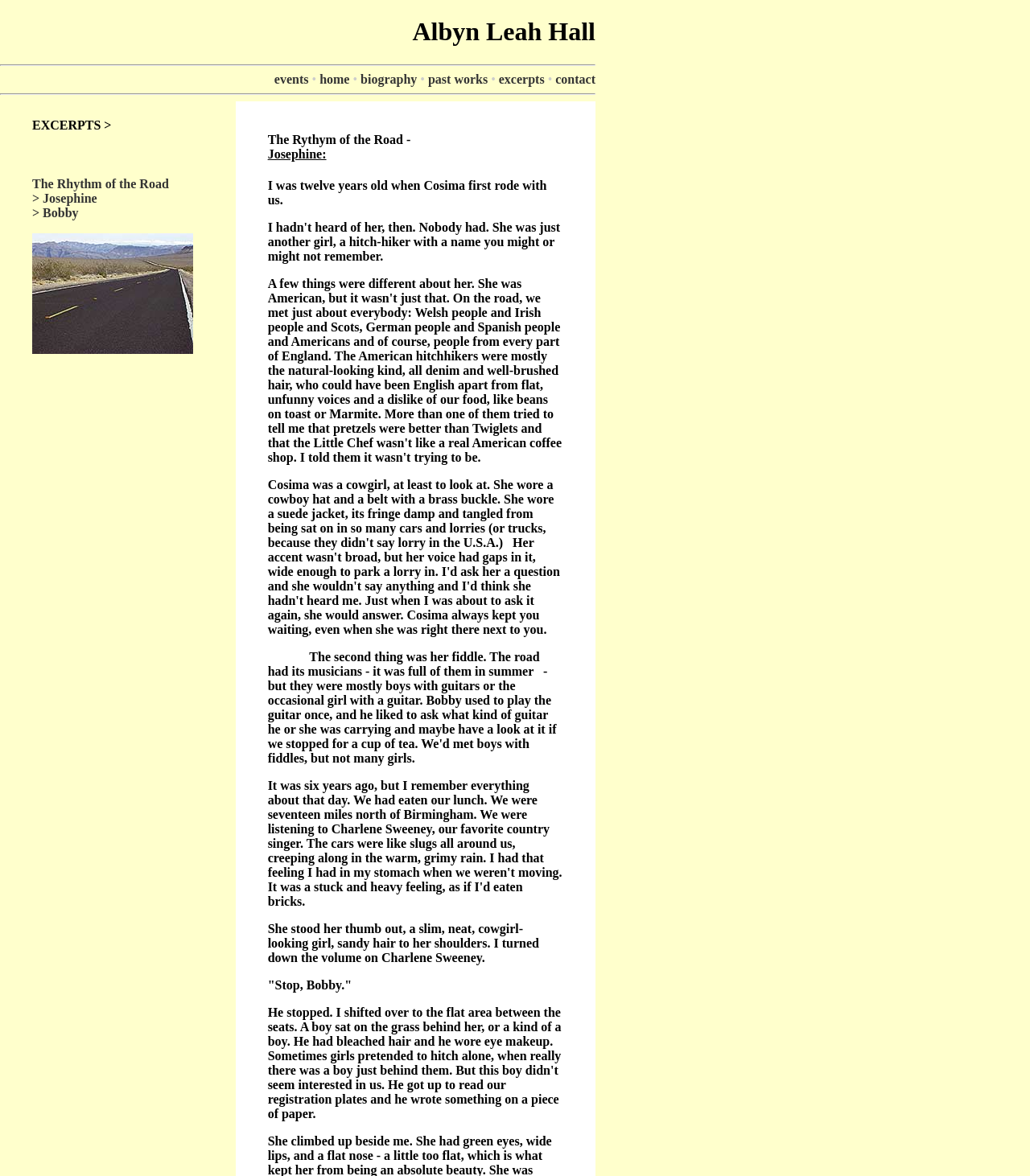What is the orientation of the separator above the navigation bar?
Respond to the question with a single word or phrase according to the image.

horizontal